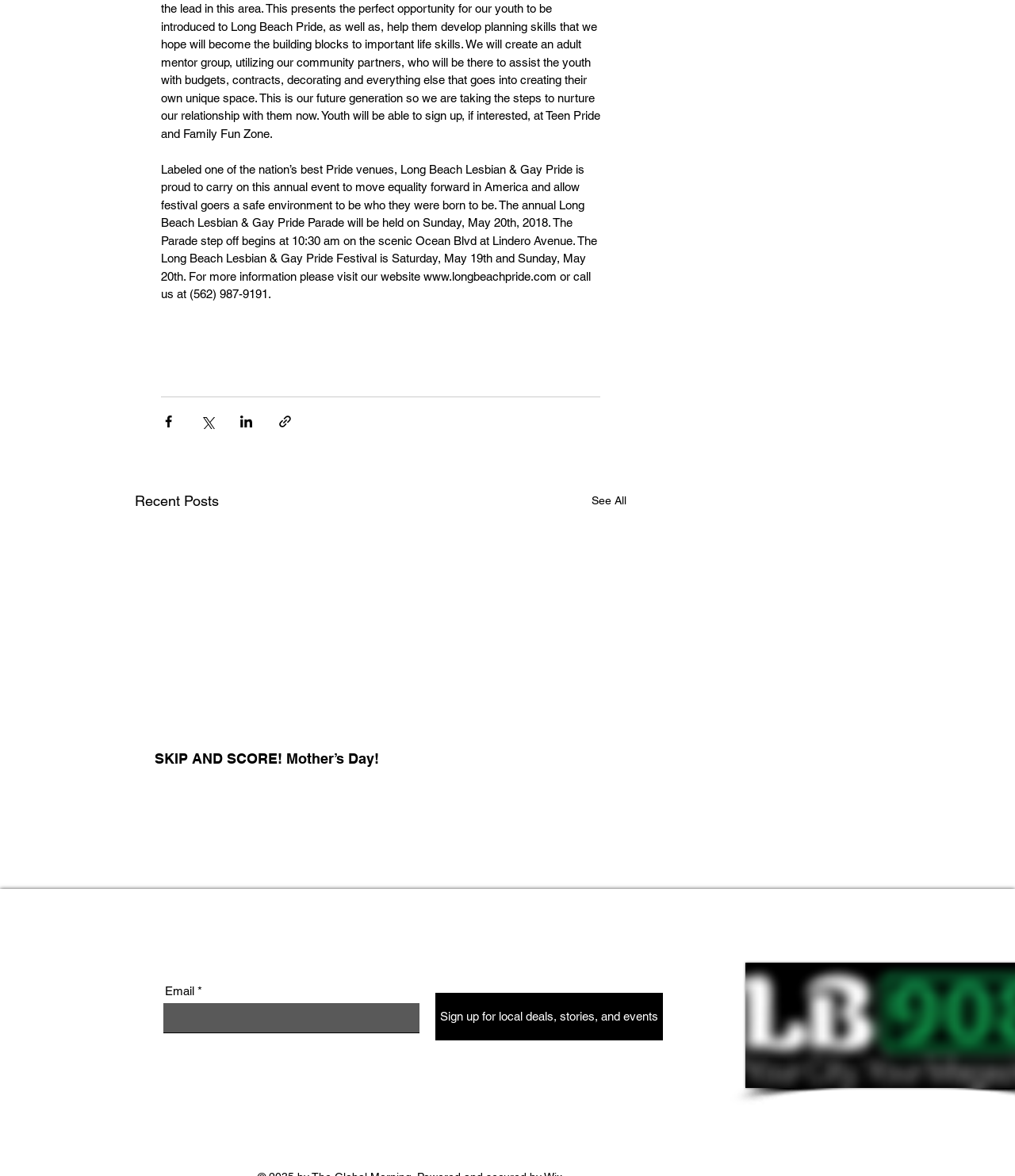What is the email address required for?
Please answer the question with a detailed response using the information from the screenshot.

The answer can be found by examining the textbox element with the label 'Email *' and the button with the text 'Sign up for local deals, stories, and events' which is located below the textbox.